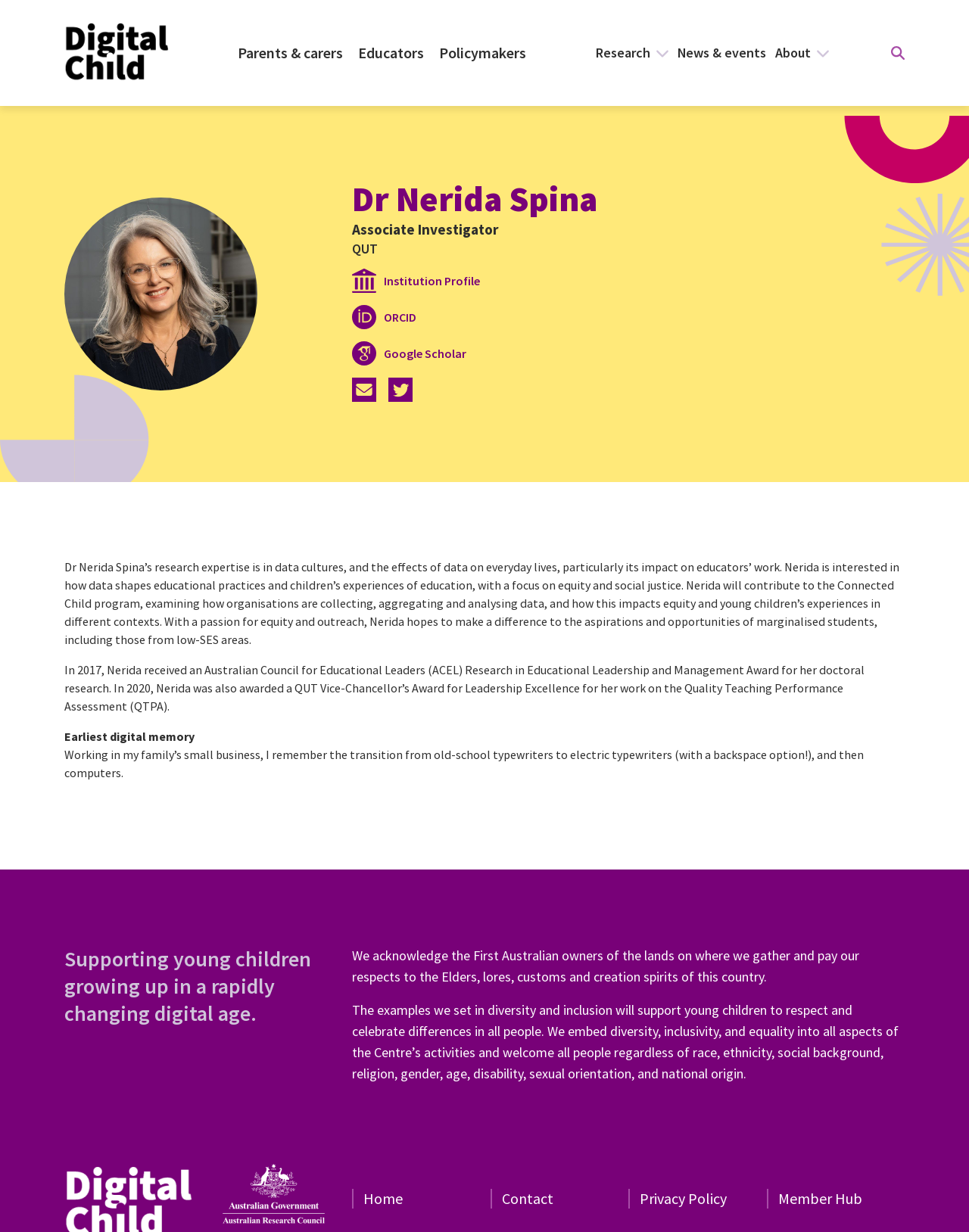Please find the bounding box coordinates of the element's region to be clicked to carry out this instruction: "Contact Nerida via email".

[0.363, 0.306, 0.388, 0.326]